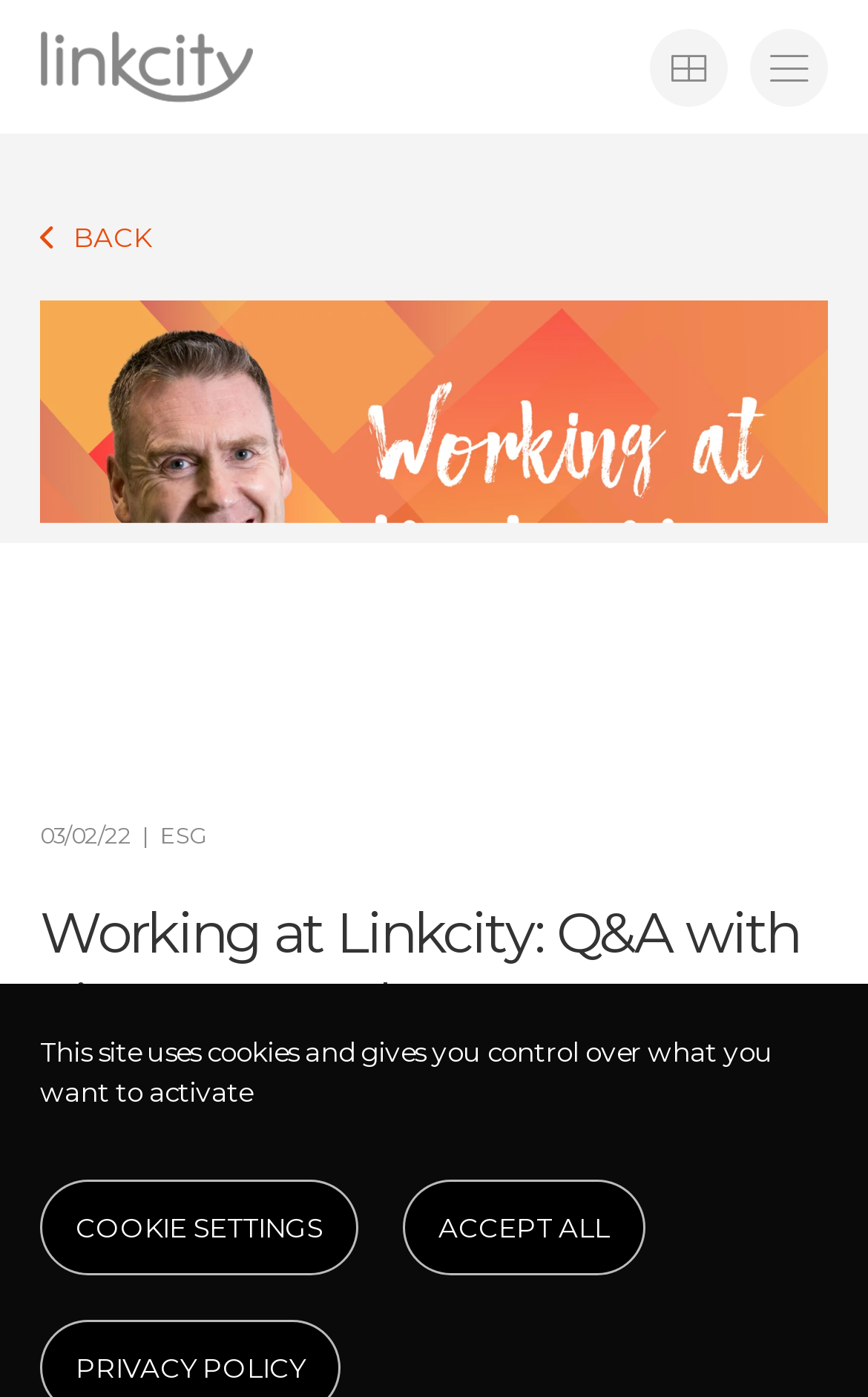Generate the title text from the webpage.

Working at Linkcity: Q&A with Simon Rosenberg